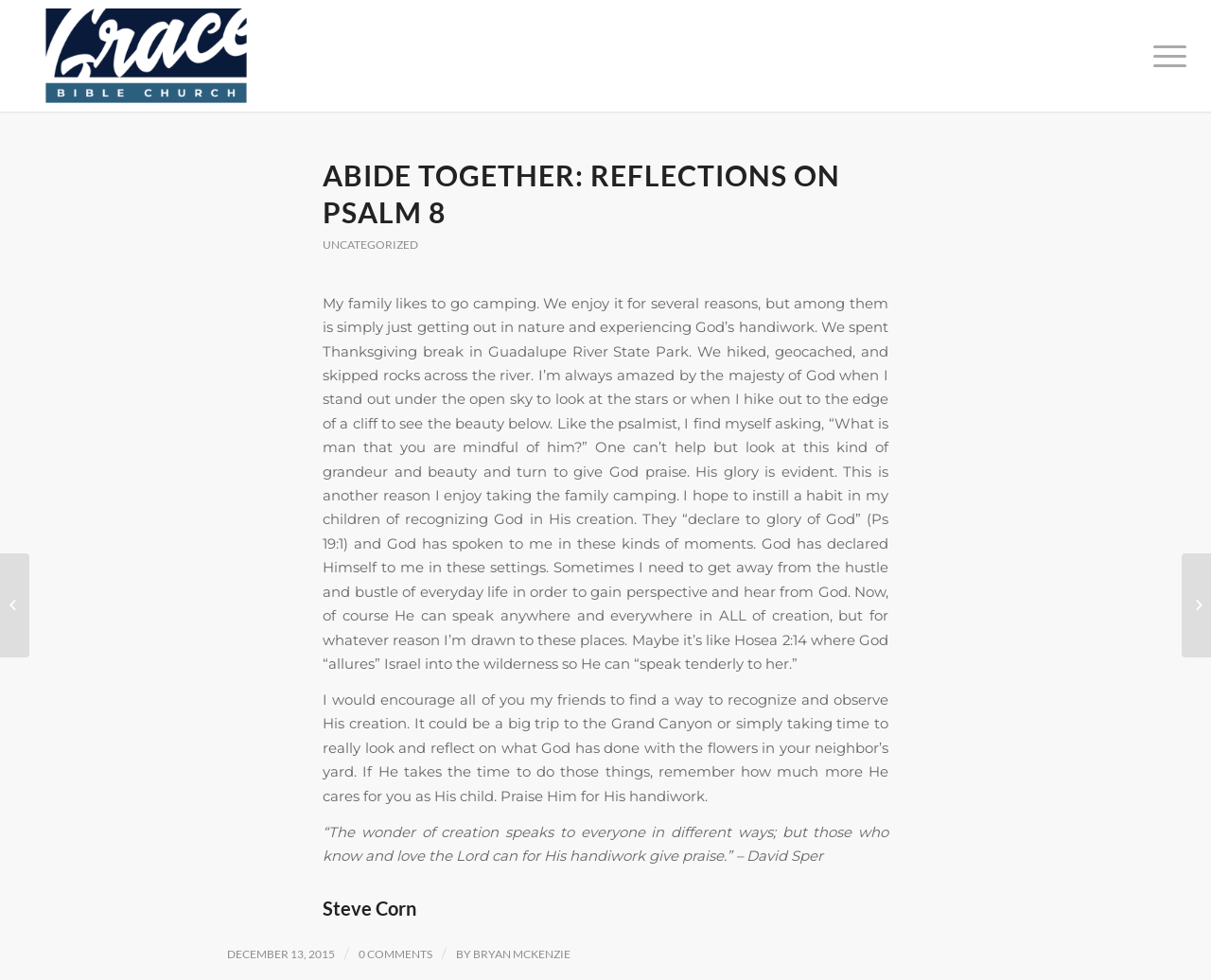Please identify the bounding box coordinates of the area that needs to be clicked to fulfill the following instruction: "Click on the link to Grace Bible Church."

[0.02, 0.0, 0.221, 0.114]